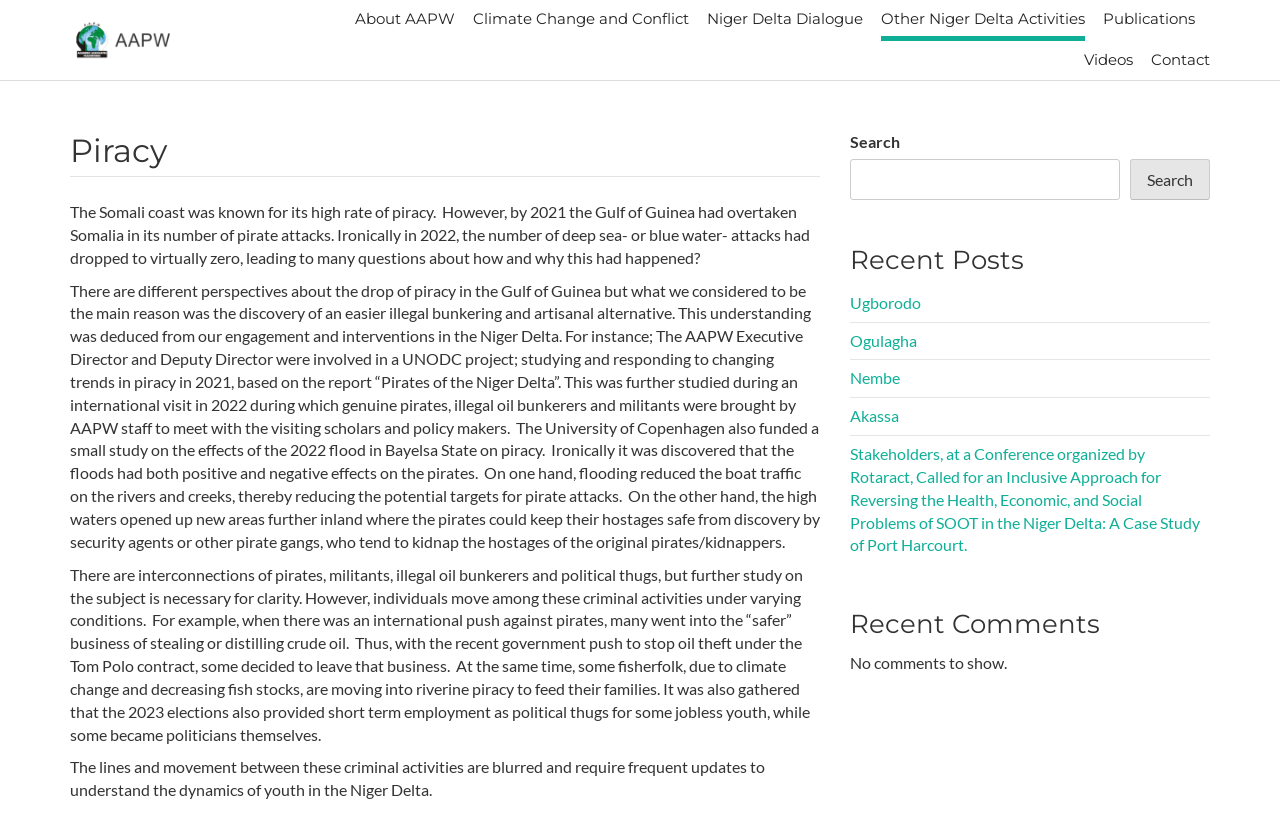Determine the bounding box coordinates of the clickable element to achieve the following action: 'Read more about Climate Change and Conflict'. Provide the coordinates as four float values between 0 and 1, formatted as [left, top, right, bottom].

[0.37, 0.001, 0.538, 0.044]